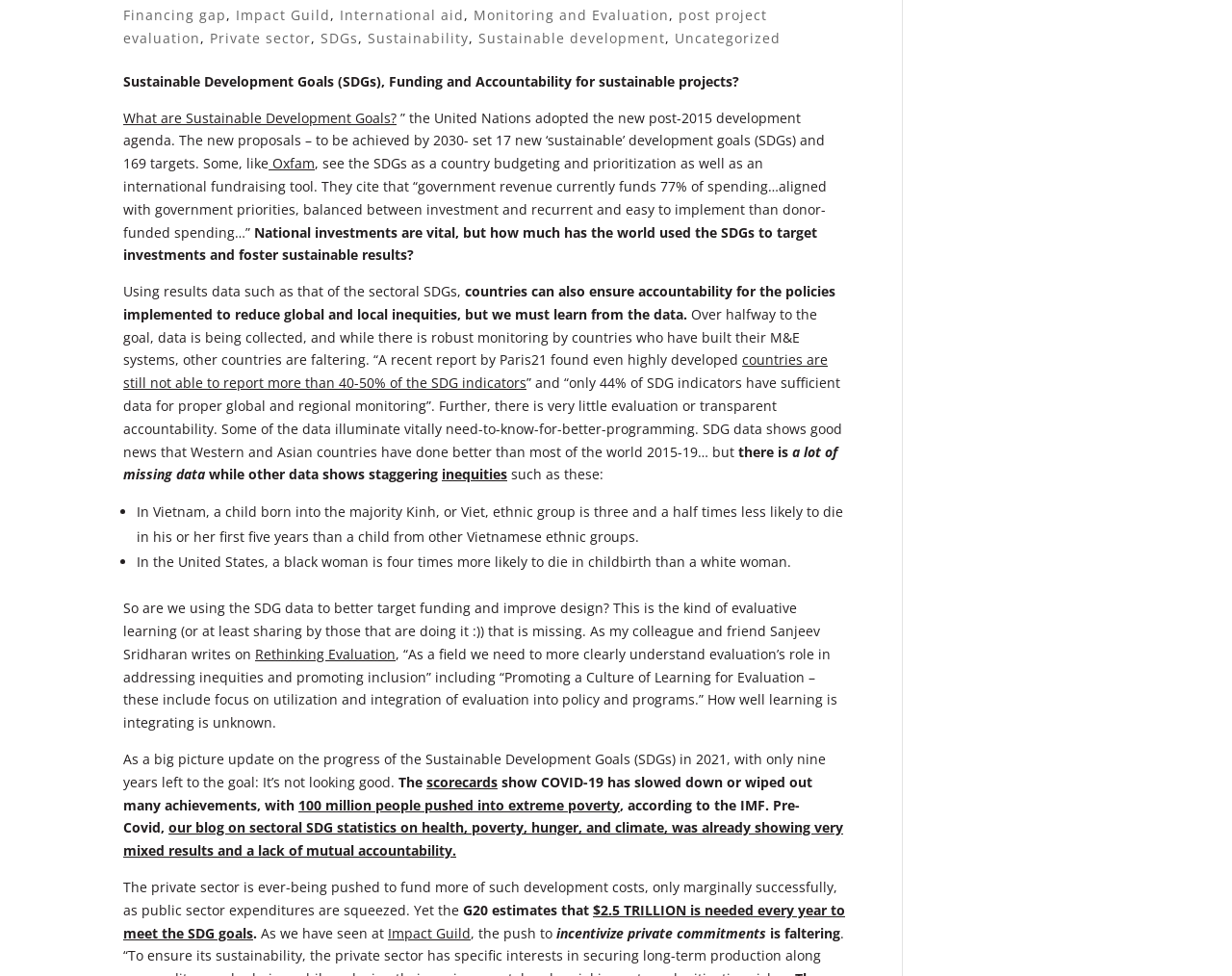What are the Sustainable Development Goals?
Based on the image, answer the question with as much detail as possible.

According to the webpage, the United Nations adopted 17 new 'sustainable' development goals (SDGs) and 169 targets in the post-2015 development agenda.